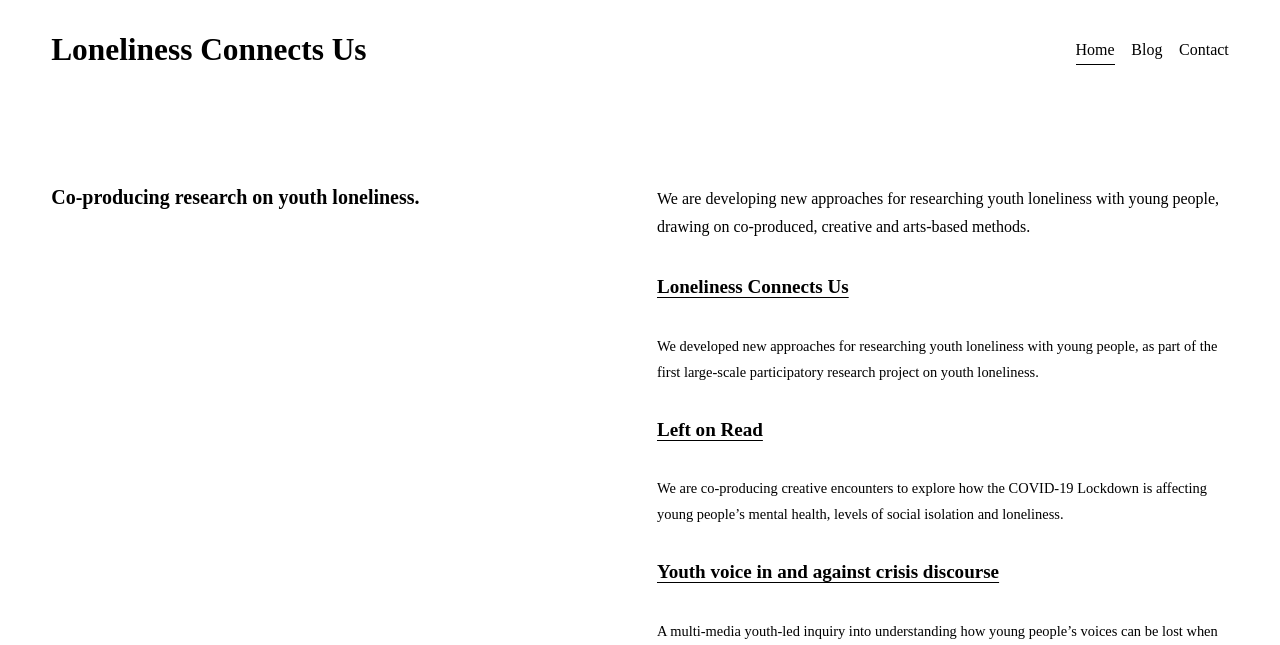What is the topic of the 'Left on Read' project?
Analyze the image and deliver a detailed answer to the question.

The 'Left on Read' project is mentioned in the heading element with text 'Left on Read', which is followed by a static text element that describes the project as exploring how the COVID-19 lockdown is affecting young people's mental health, levels of social isolation, and loneliness.